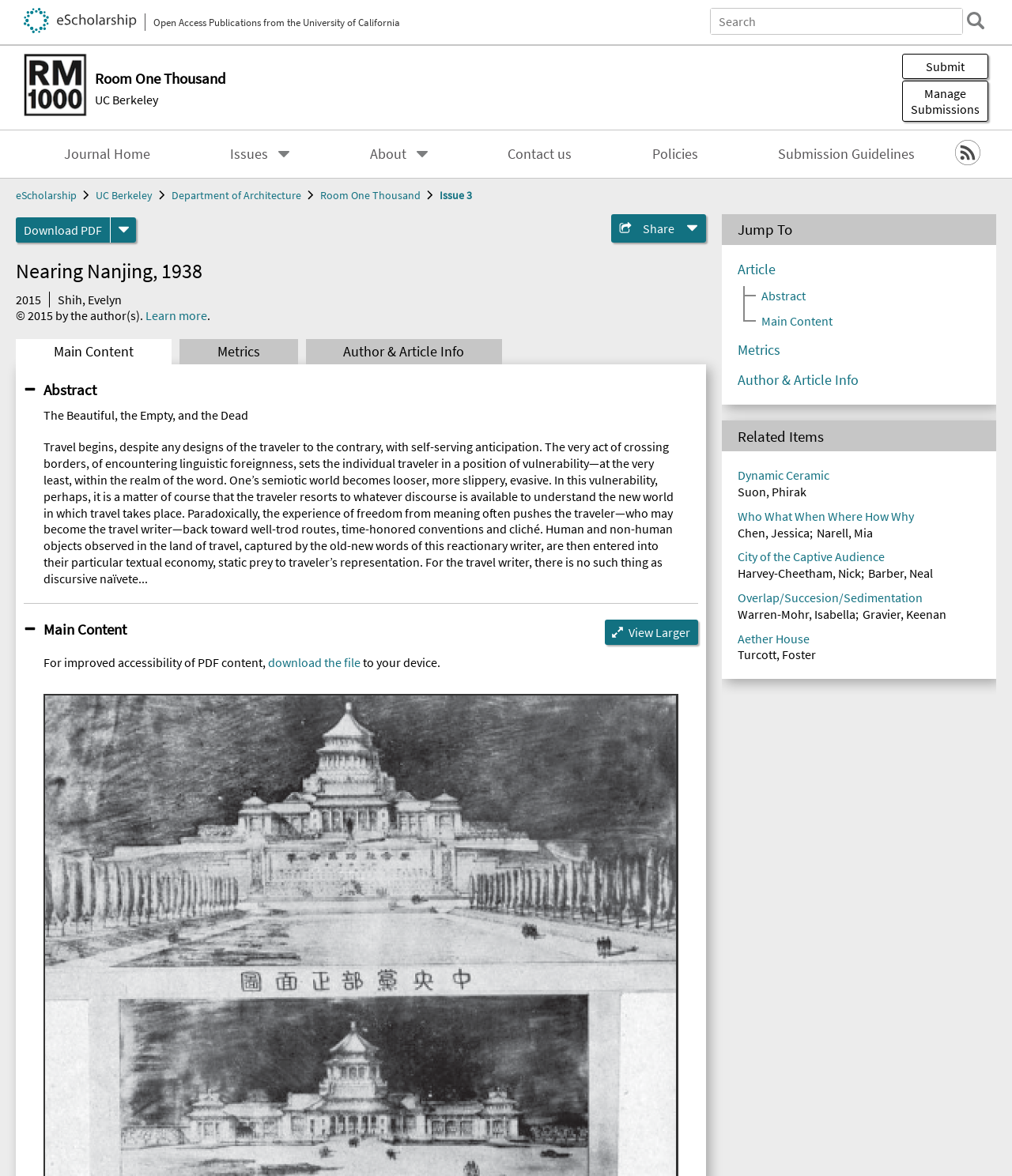Specify the bounding box coordinates of the area that needs to be clicked to achieve the following instruction: "View article abstract".

[0.023, 0.323, 0.69, 0.499]